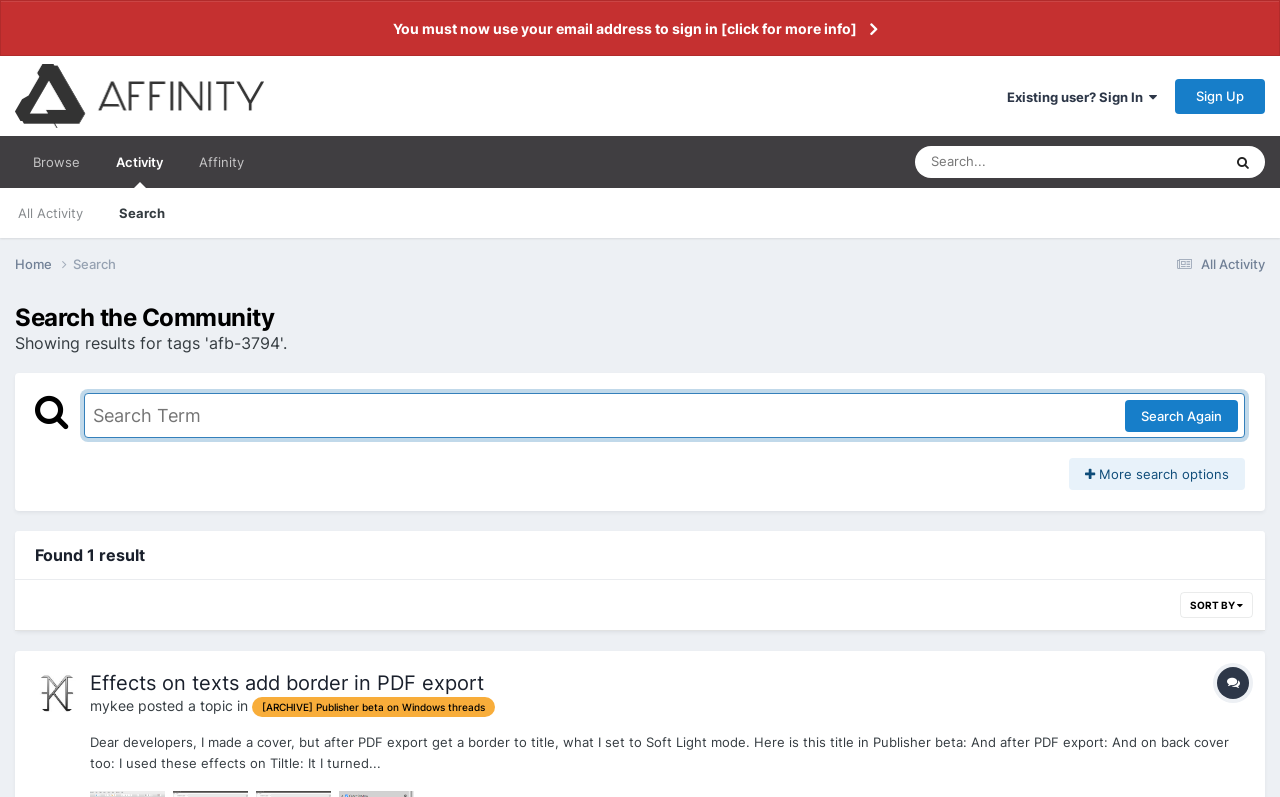Using the details in the image, give a detailed response to the question below:
How many results are found?

The text 'Found 1 result' is present on the webpage, indicating that the search query has returned one result.